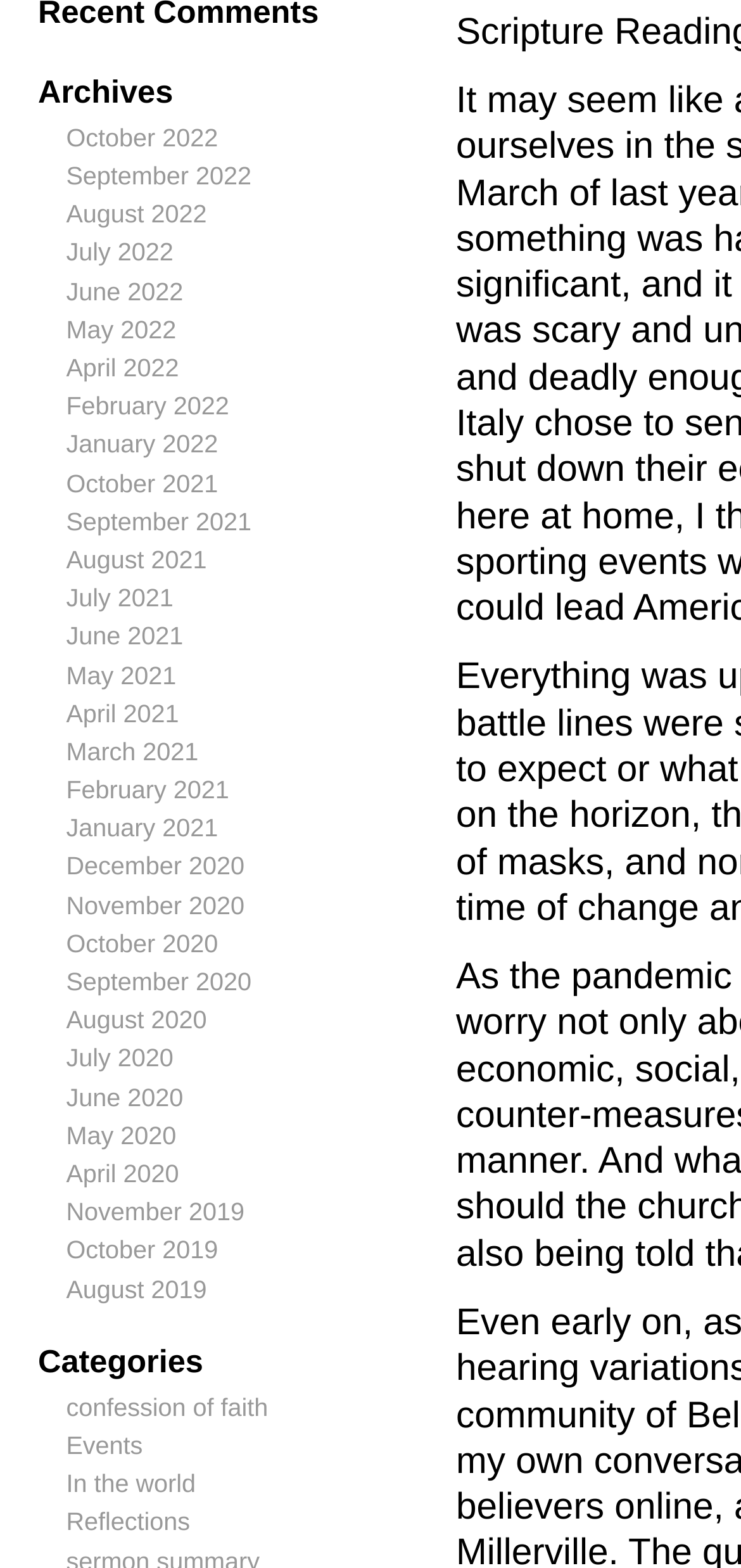Identify the bounding box coordinates for the element you need to click to achieve the following task: "View archives for October 2022". The coordinates must be four float values ranging from 0 to 1, formatted as [left, top, right, bottom].

[0.089, 0.079, 0.294, 0.097]